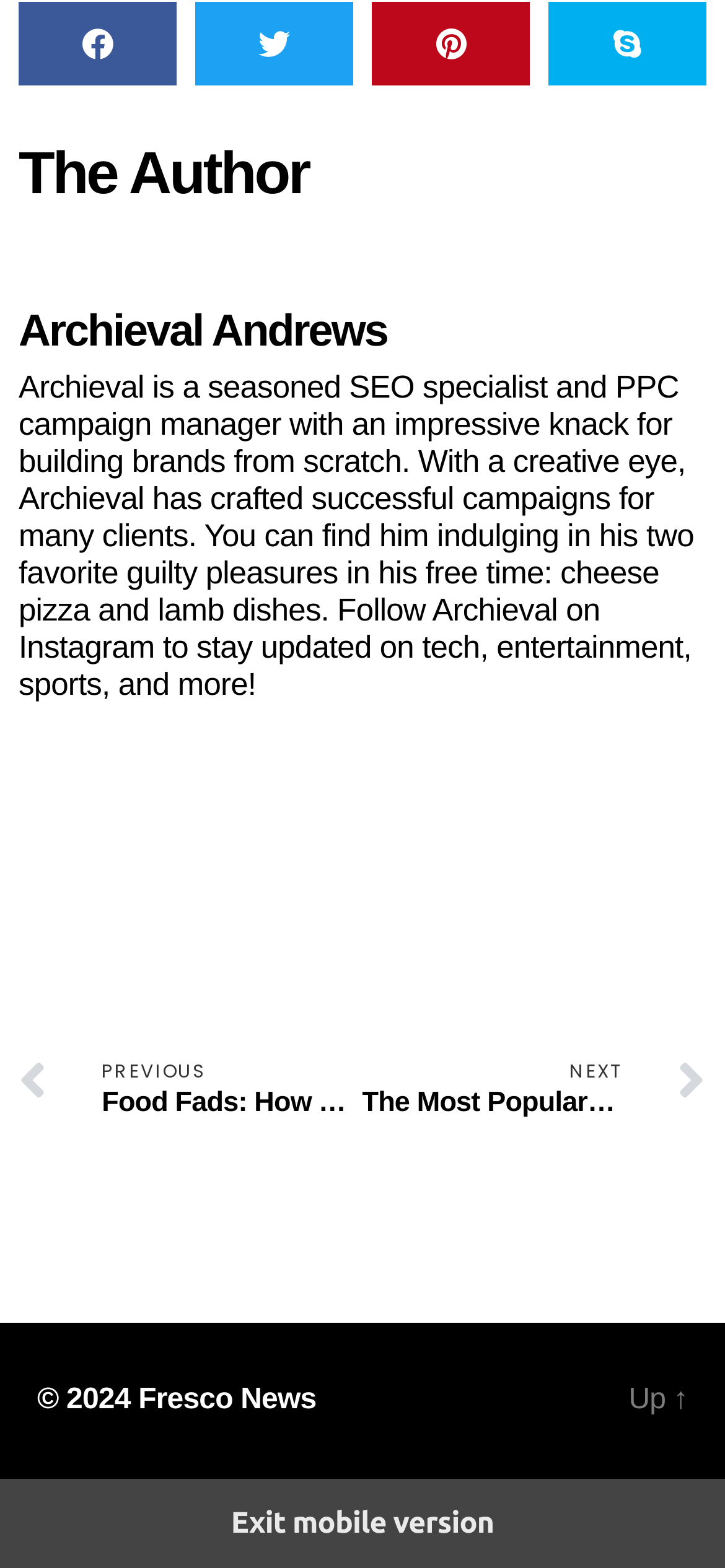Please identify the bounding box coordinates of the element that needs to be clicked to perform the following instruction: "Go to next article".

[0.499, 0.673, 0.972, 0.714]